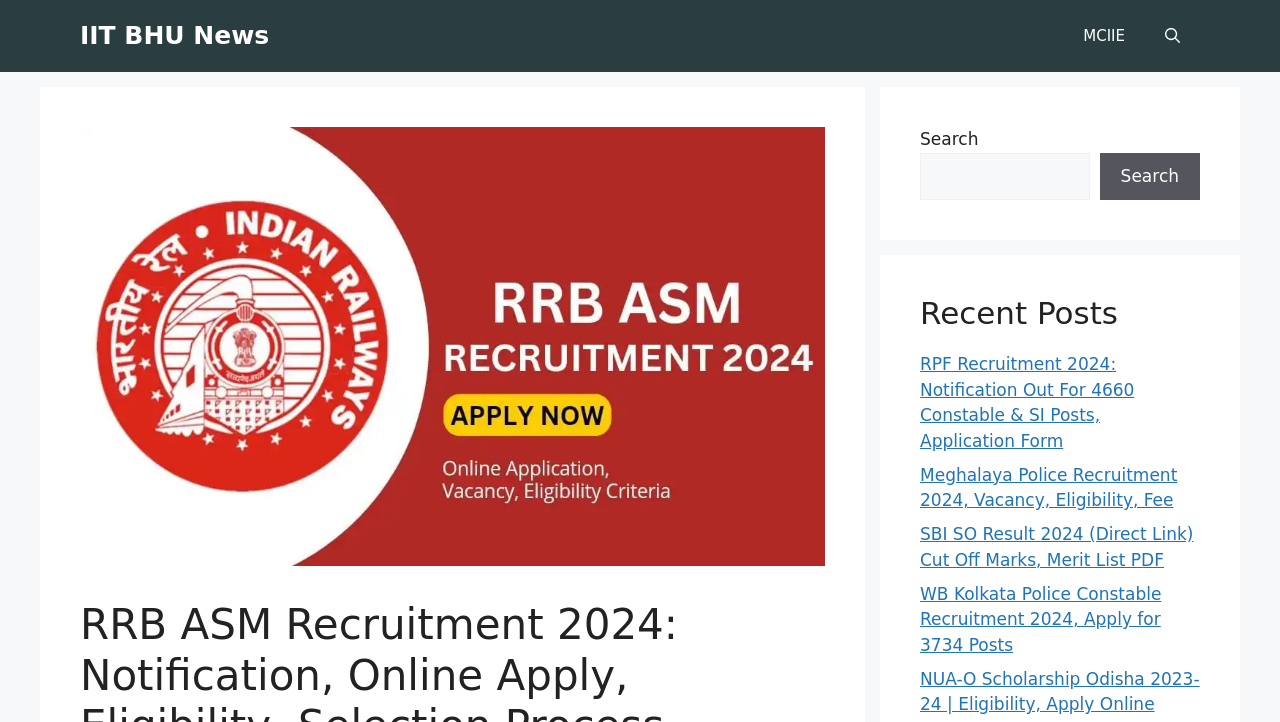Please look at the image and answer the question with a detailed explanation: What type of posts are listed below the search box?

I looked at the heading element below the search box, which contains the text 'Recent Posts'. This suggests that the links listed below are recent posts on the website.